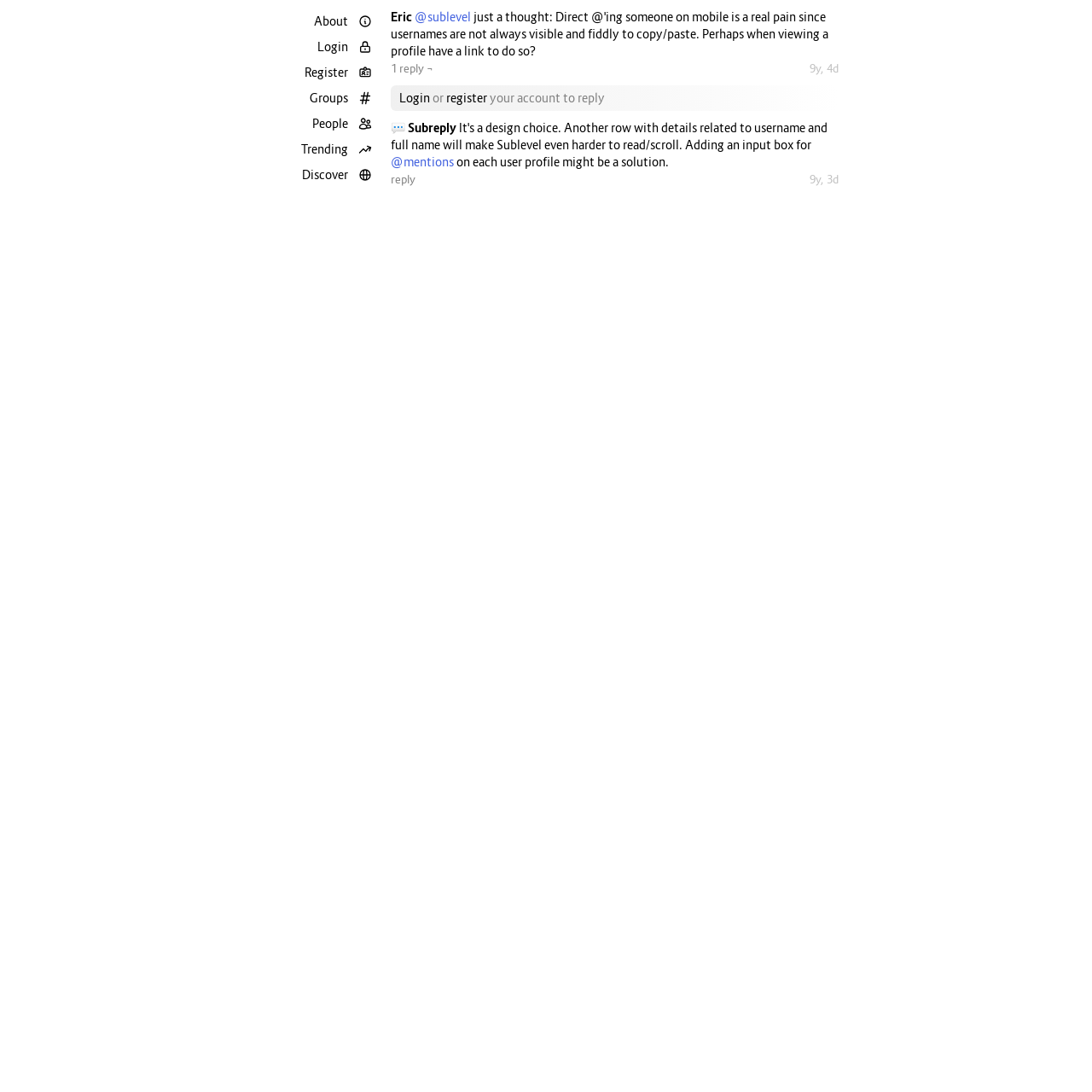Predict the bounding box coordinates of the area that should be clicked to accomplish the following instruction: "reply to the post". The bounding box coordinates should consist of four float numbers between 0 and 1, i.e., [left, top, right, bottom].

[0.357, 0.156, 0.38, 0.172]